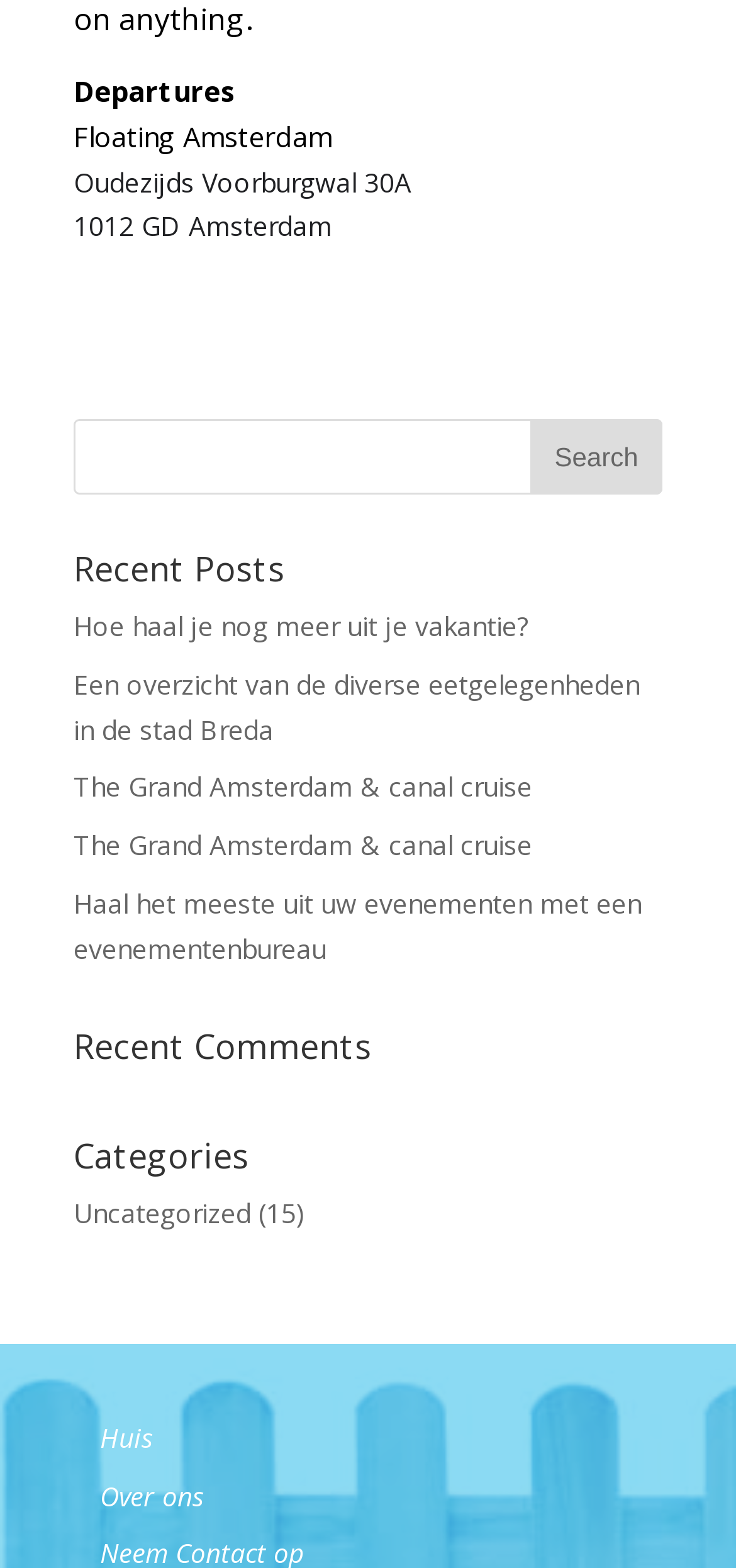Please respond to the question with a concise word or phrase:
What is the category with the most posts?

Uncategorized